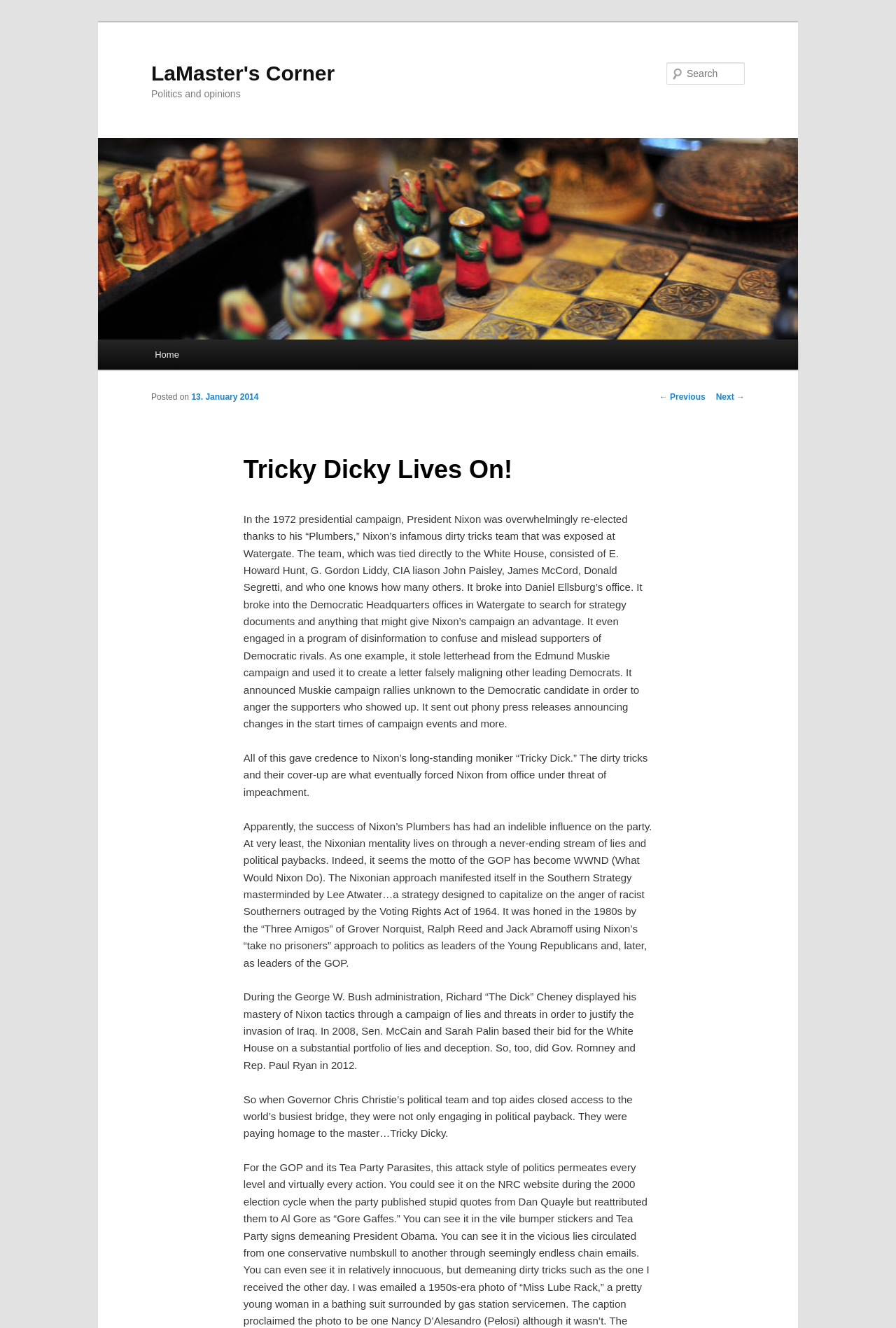What is the name of the blog?
Please provide a single word or phrase as your answer based on the image.

LaMaster's Corner